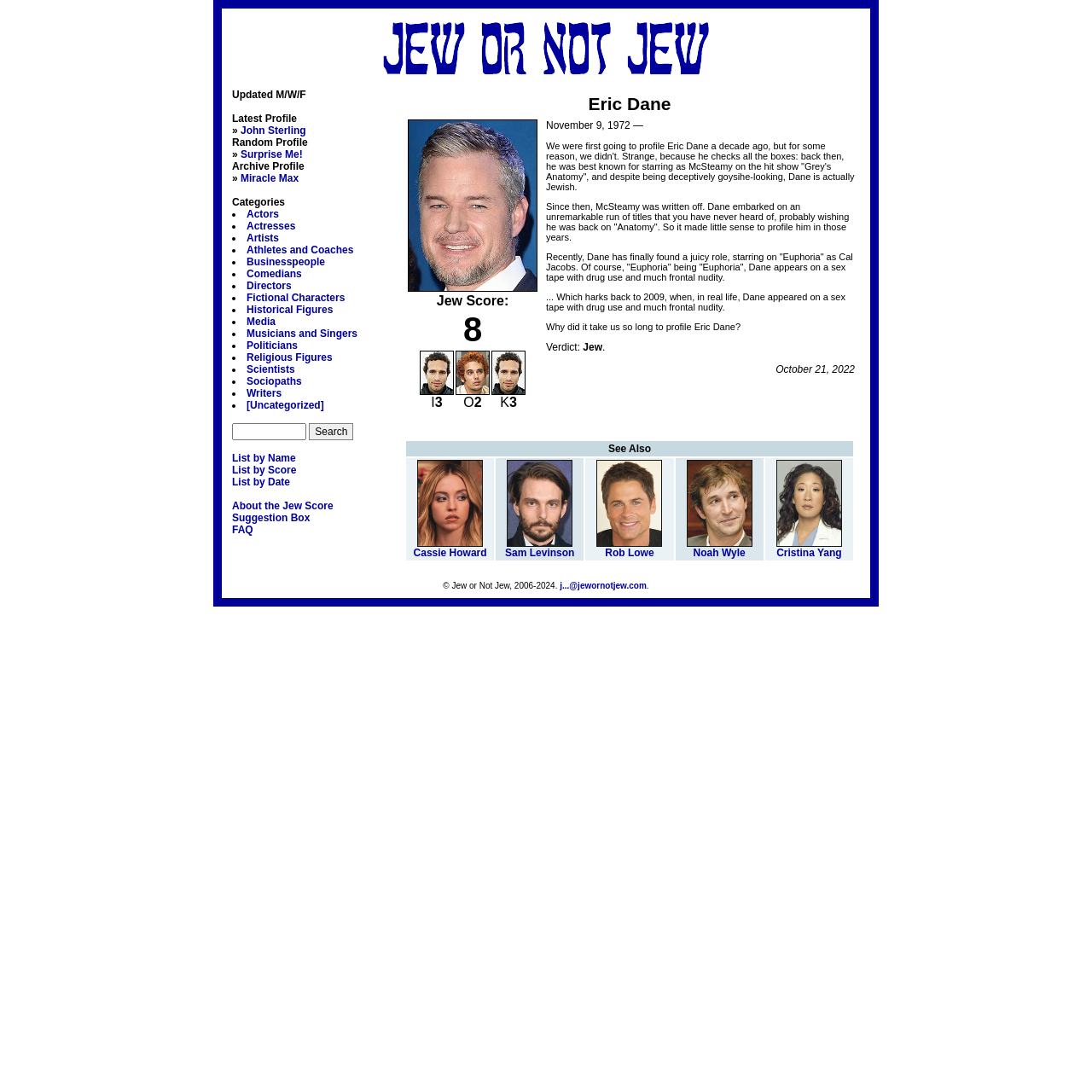Given the element description: "Surprise Me!", predict the bounding box coordinates of the UI element it refers to, using four float numbers between 0 and 1, i.e., [left, top, right, bottom].

[0.22, 0.136, 0.277, 0.147]